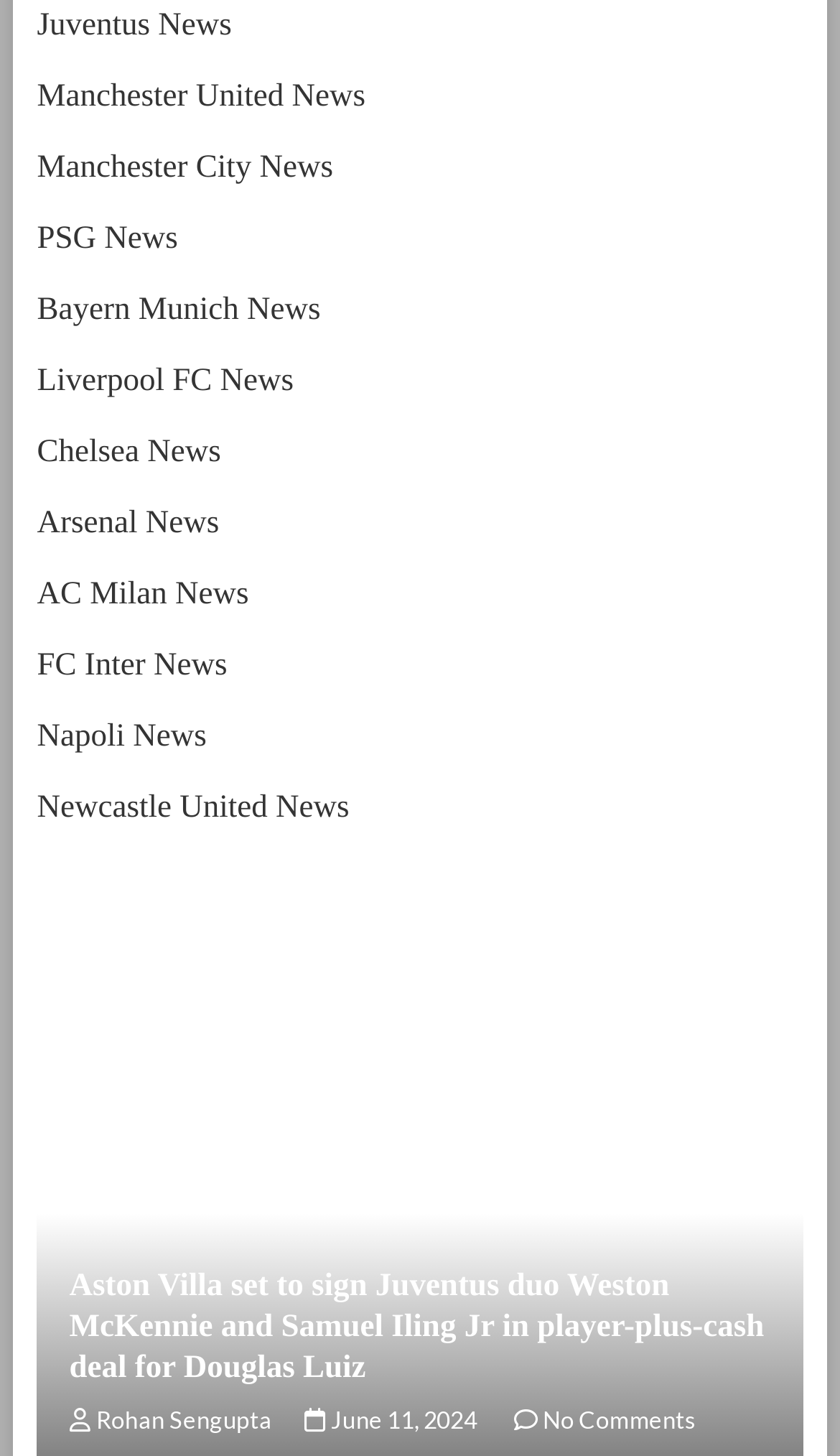Please specify the bounding box coordinates in the format (top-left x, top-left y, bottom-right x, bottom-right y), with all values as floating point numbers between 0 and 1. Identify the bounding box of the UI element described by: FC Inter News

[0.044, 0.445, 0.271, 0.469]